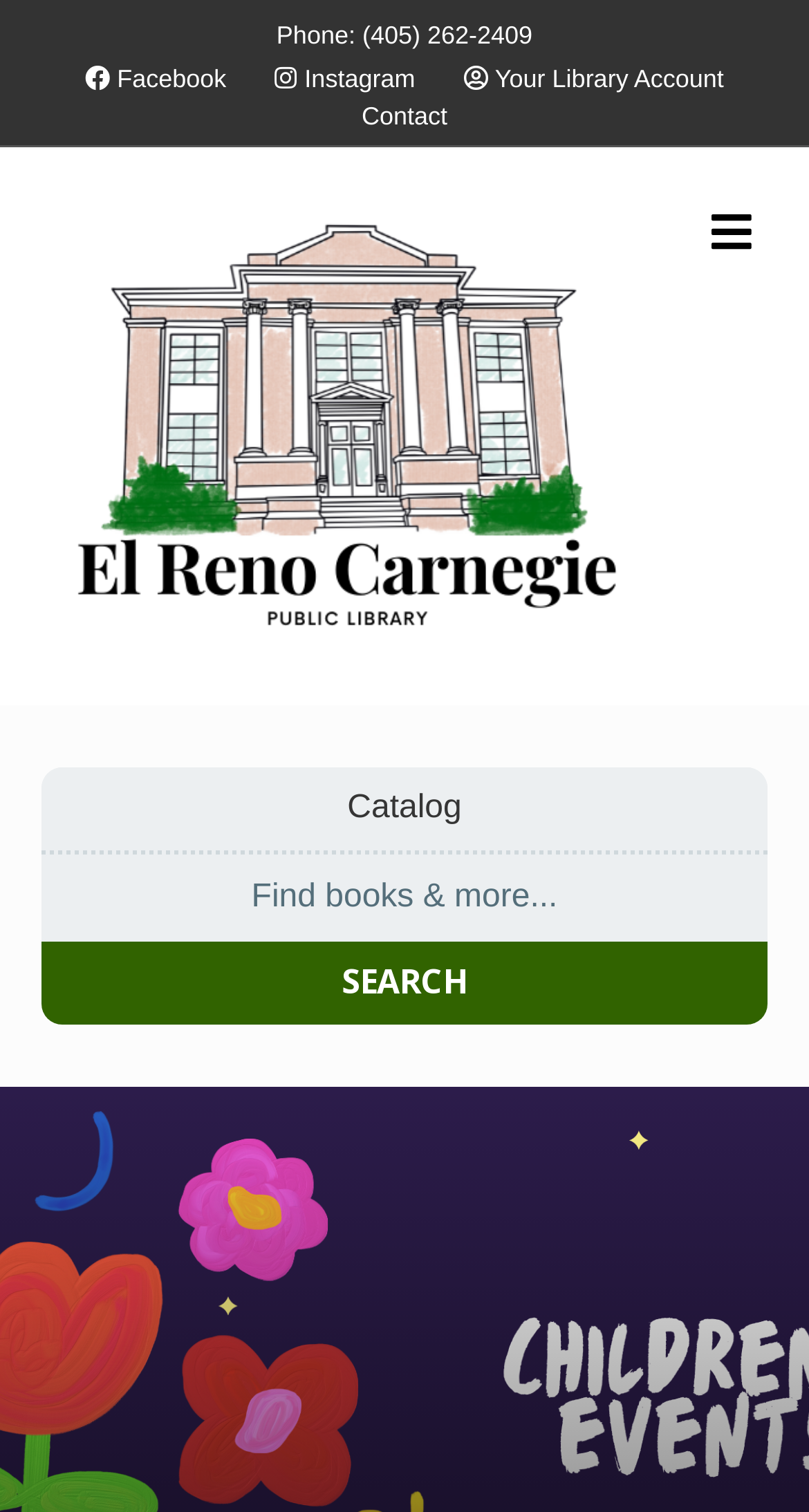What is the button at the top right corner of the page for?
Examine the screenshot and reply with a single word or phrase.

Unknown